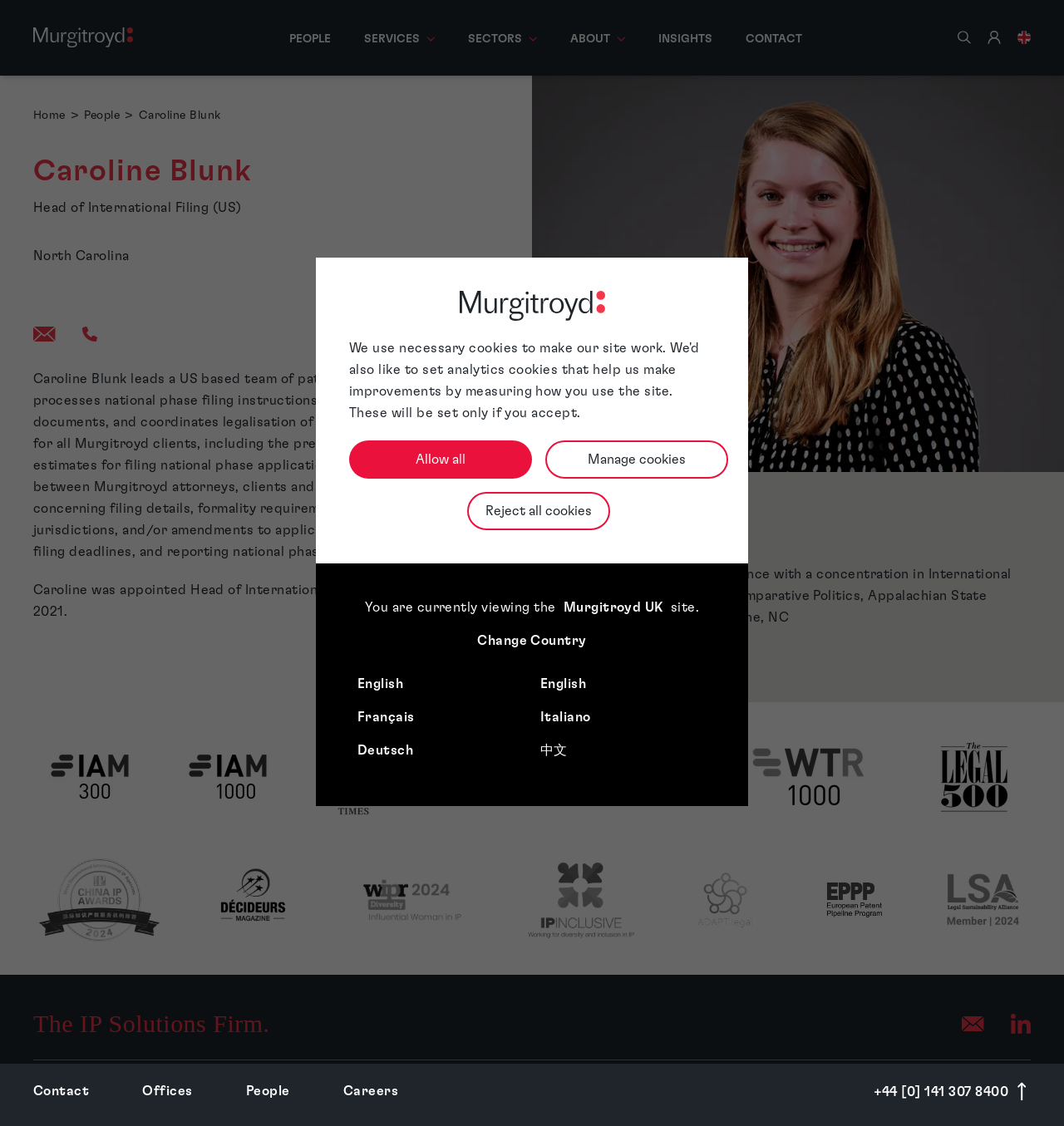Please determine the bounding box coordinates for the UI element described as: "Reject all cookies".

[0.439, 0.437, 0.573, 0.471]